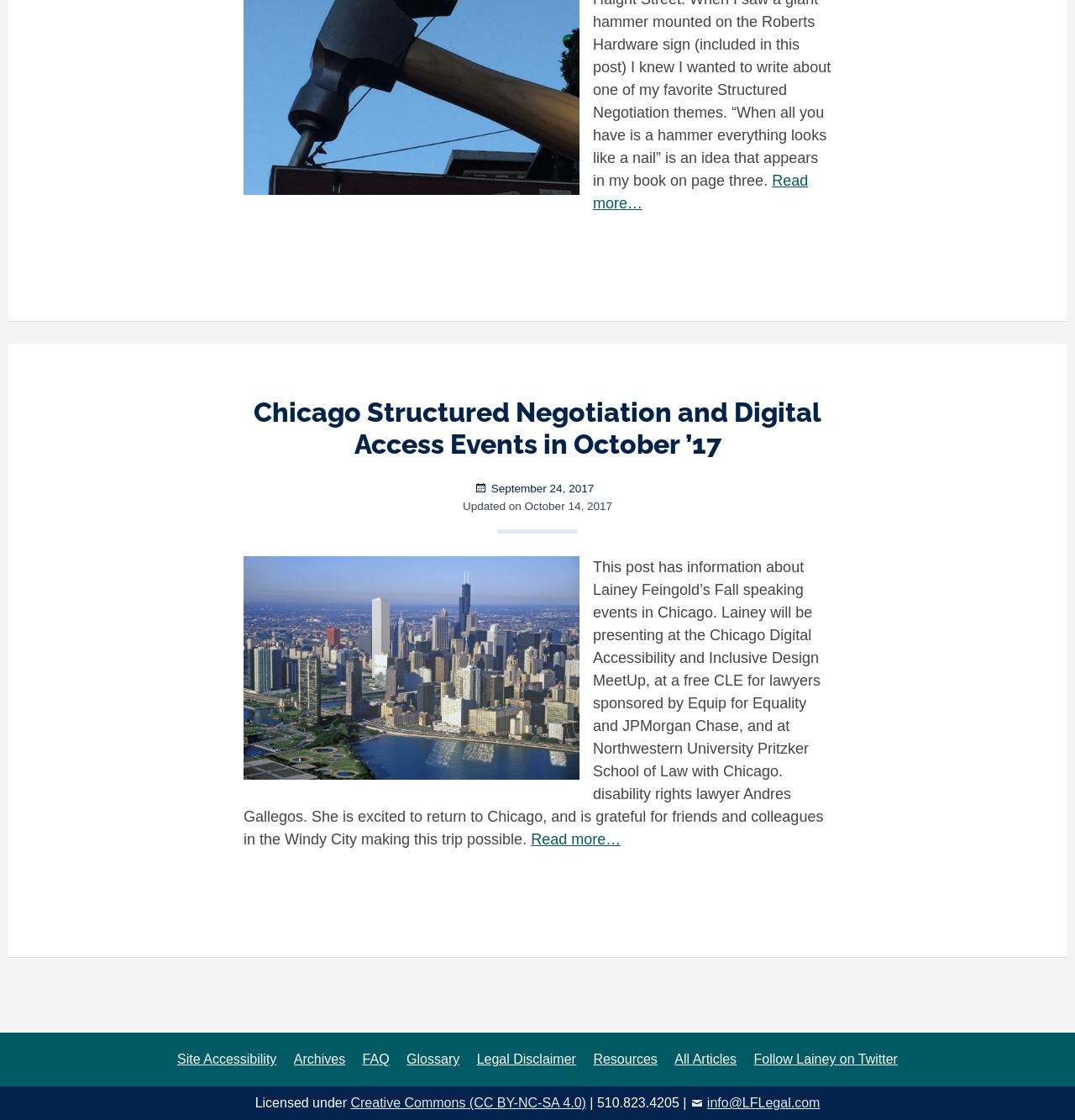Find the bounding box coordinates for the area that should be clicked to accomplish the instruction: "Read more about Lainey Feingold’s Fall speaking events in Chicago".

[0.494, 0.742, 0.577, 0.757]